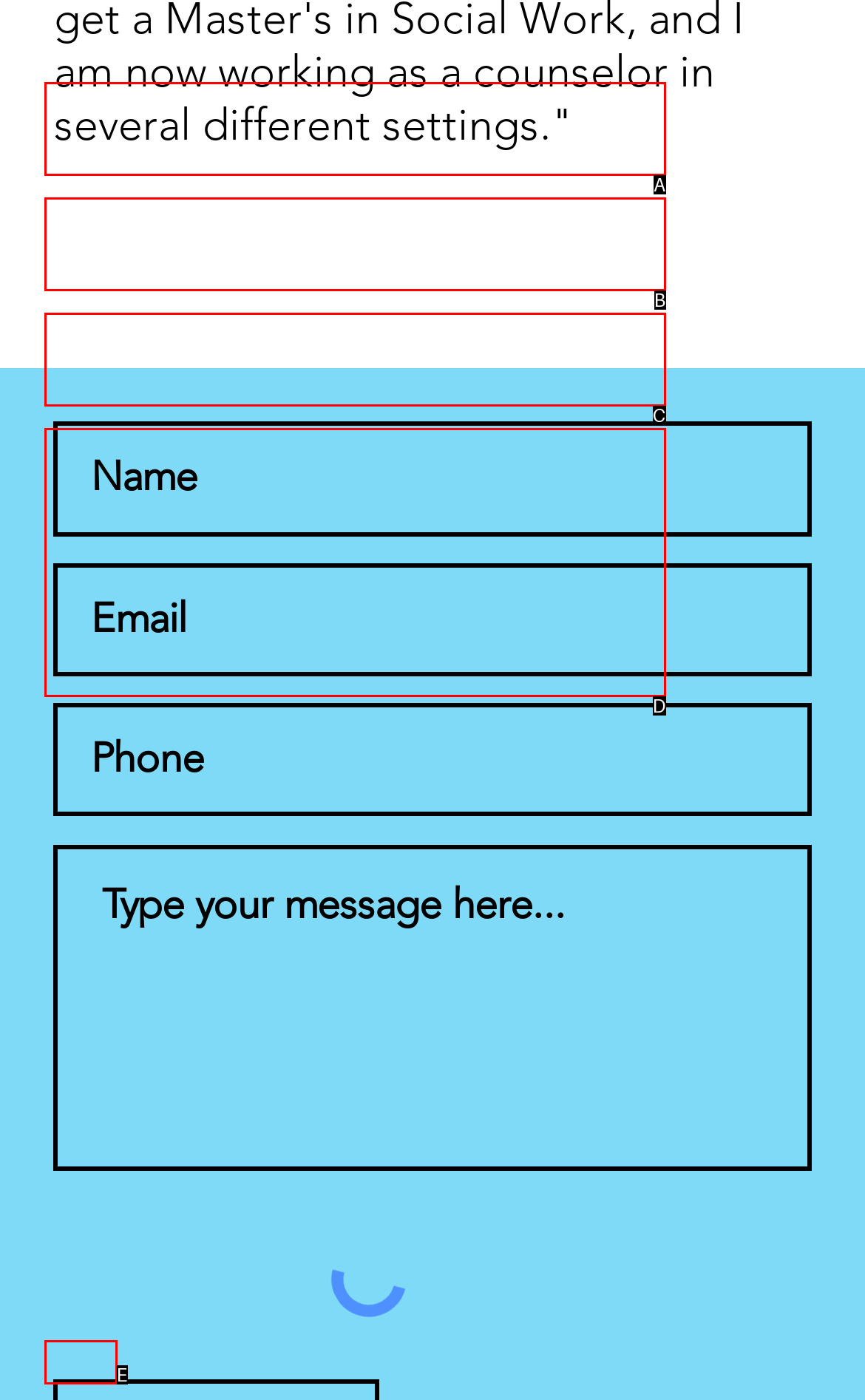Please identify the UI element that matches the description: aria-label="Name" name="name" placeholder="Name"
Respond with the letter of the correct option.

A